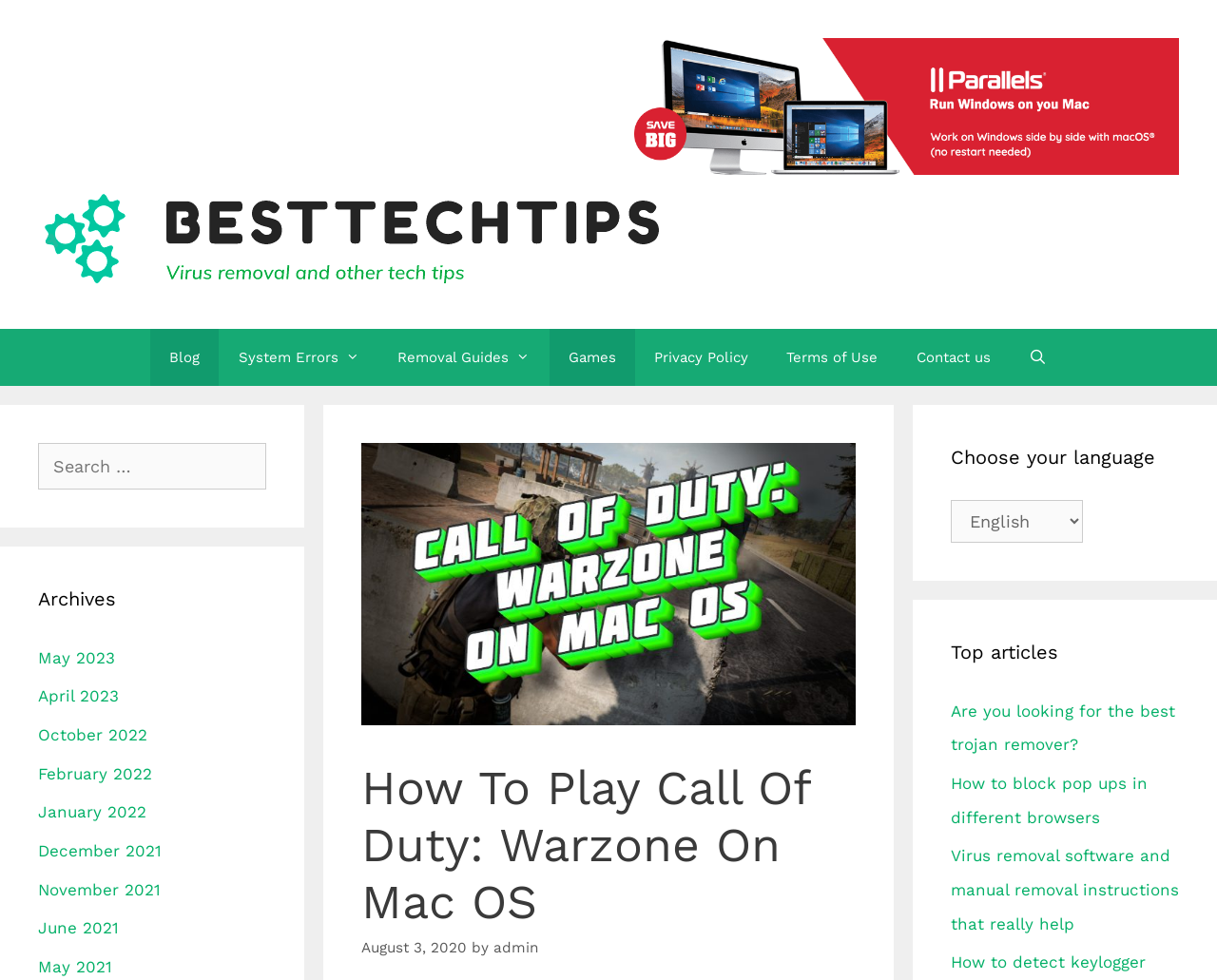Generate a thorough explanation of the webpage's elements.

The webpage is about playing Call of Duty: Warzone on a Mac OS, with a focus on providing solutions tailored to individual needs. At the top, there is a banner advertisement for Parallels 15 Desktop for Mac. Below the banner, there is a logo for BestTechTips, accompanied by a link to the website.

The main navigation menu is located below the logo, with links to various sections such as Blog, System Errors, Removal Guides, Games, Privacy Policy, Terms of Use, and Contact us. There is also a search bar that allows users to search for specific content.

The main content of the webpage is divided into two sections. On the left side, there is a section dedicated to the article "How to Play Call of Duty: Warzone on Mac OS", which includes a heading, a timestamp indicating the article was published on August 3, 2020, and an author credit to "admin". 

On the right side, there are several complementary sections. One section displays a search box with a label "Search for:", accompanied by a list of archived articles organized by month, from May 2023 to May 2021. Another section allows users to choose their language from a dropdown menu. Below that, there is a section highlighting top articles, with links to three articles: "Are you looking for the best trojan remover?", "How to block pop ups in different browsers", and "Virus removal software and manual removal instructions that really help".